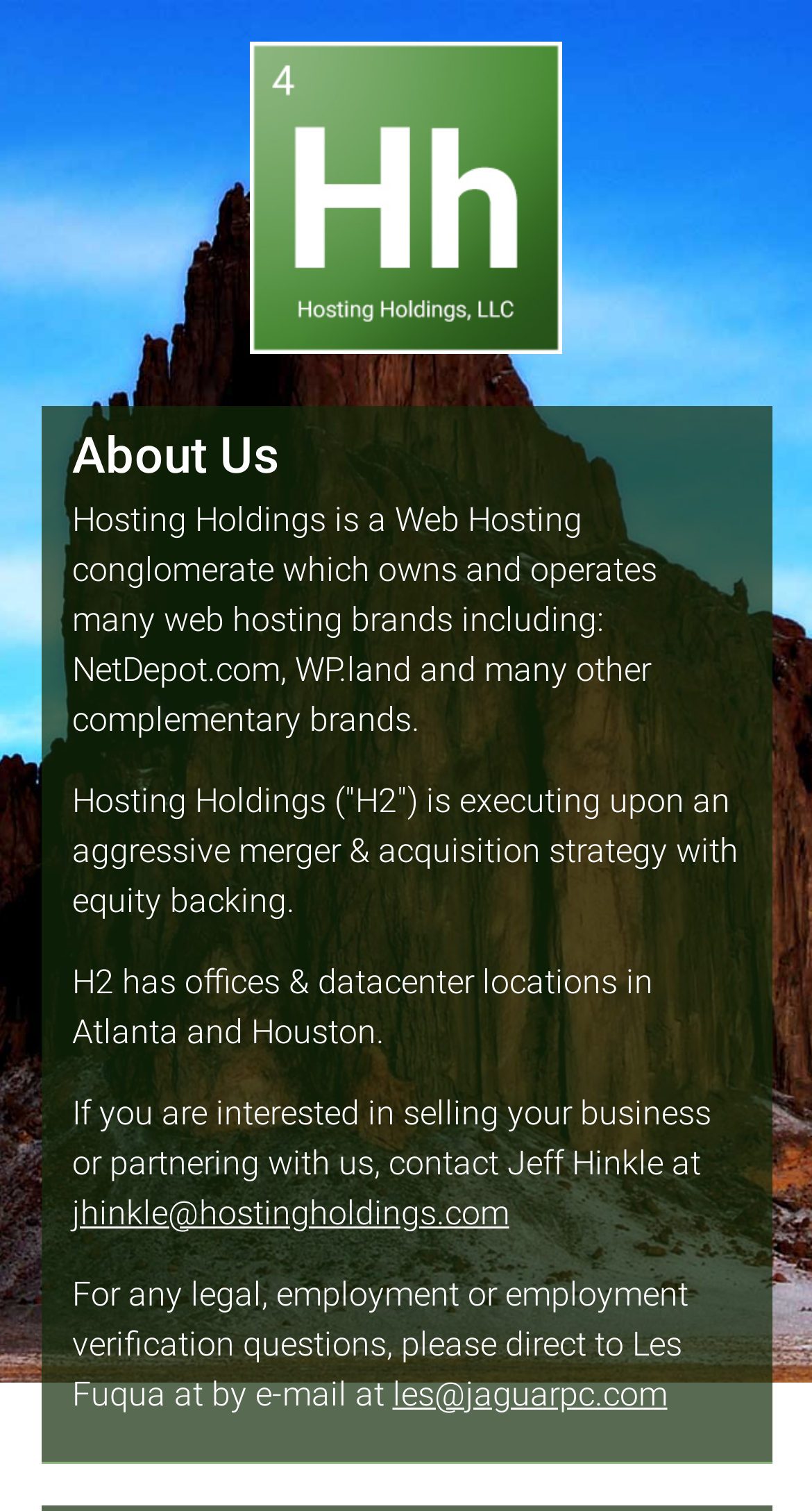Give a one-word or short-phrase answer to the following question: 
Who to contact for selling a business?

Jeff Hinkle